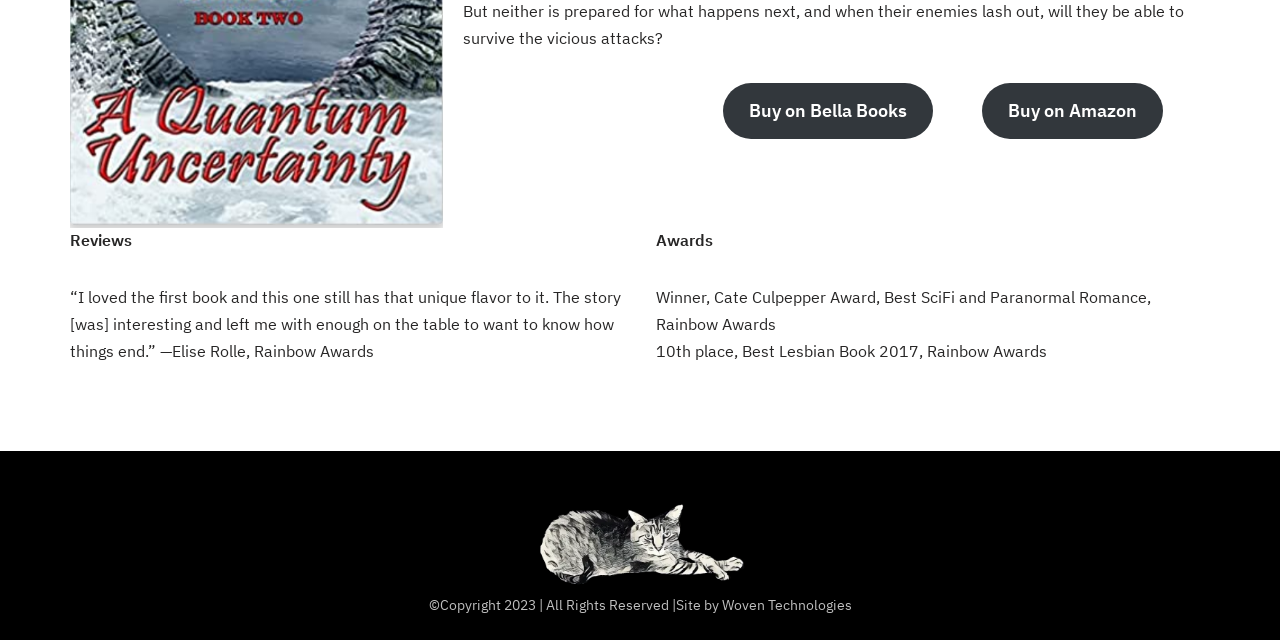Determine the bounding box for the described HTML element: "Buy on Bella Books". Ensure the coordinates are four float numbers between 0 and 1 in the format [left, top, right, bottom].

[0.565, 0.129, 0.729, 0.218]